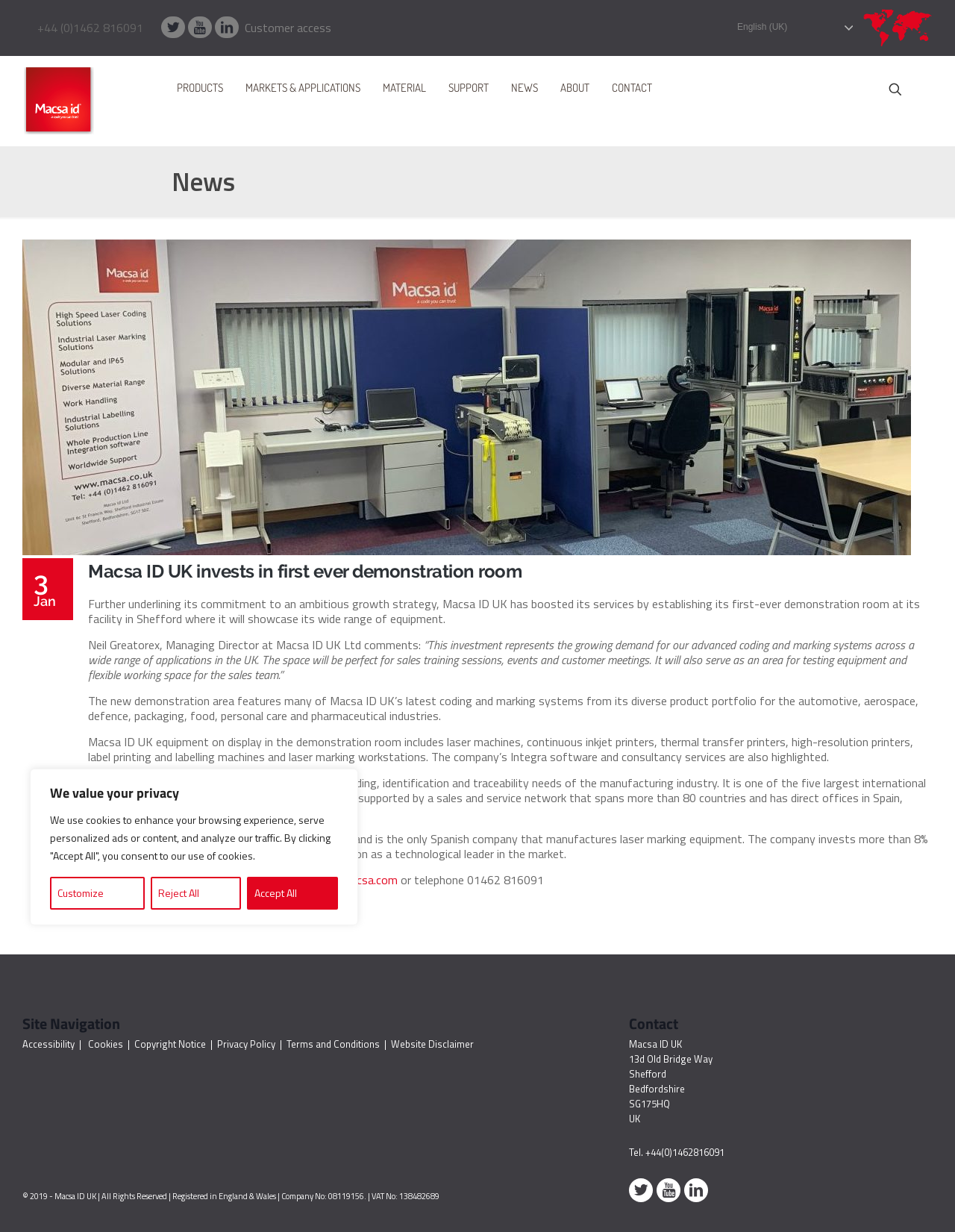Identify and extract the main heading from the webpage.

Macsa ID UK invests in first ever demonstration room